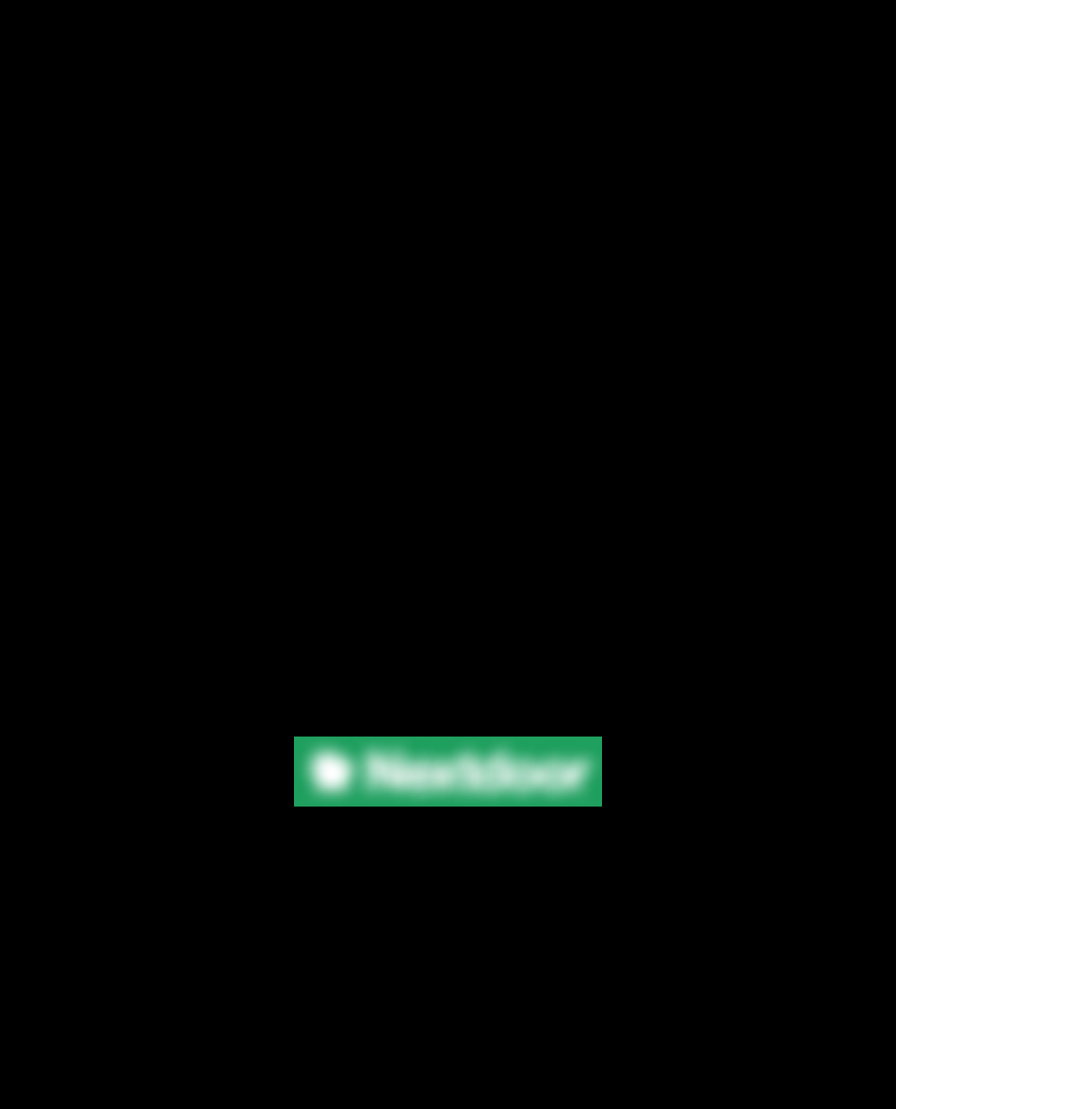Locate the bounding box coordinates of the UI element described by: "Housewright Marketing". Provide the coordinates as four float numbers between 0 and 1, formatted as [left, top, right, bottom].

[0.306, 0.864, 0.728, 0.975]